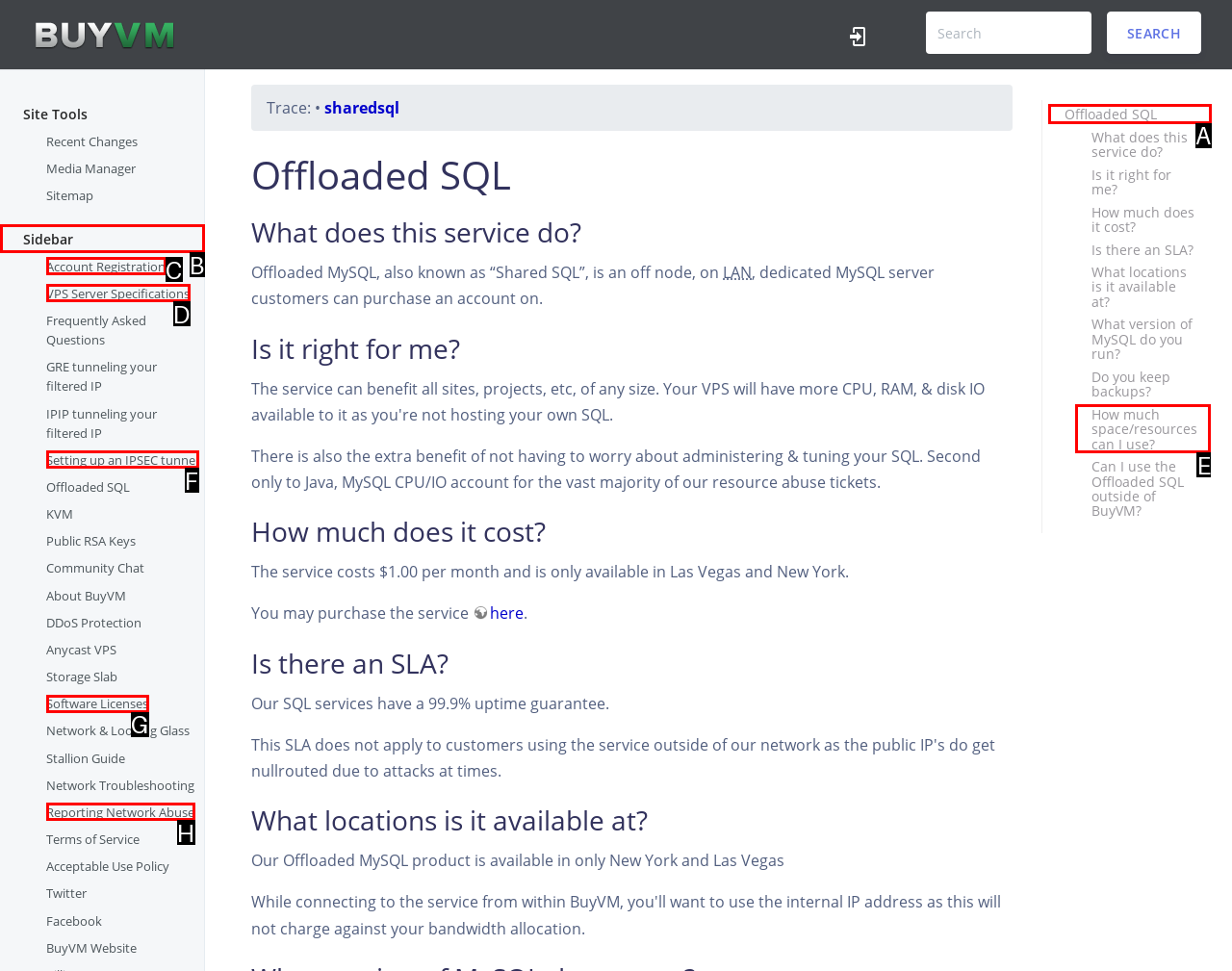Select the letter associated with the UI element you need to click to perform the following action: Learn about Offloaded SQL
Reply with the correct letter from the options provided.

A